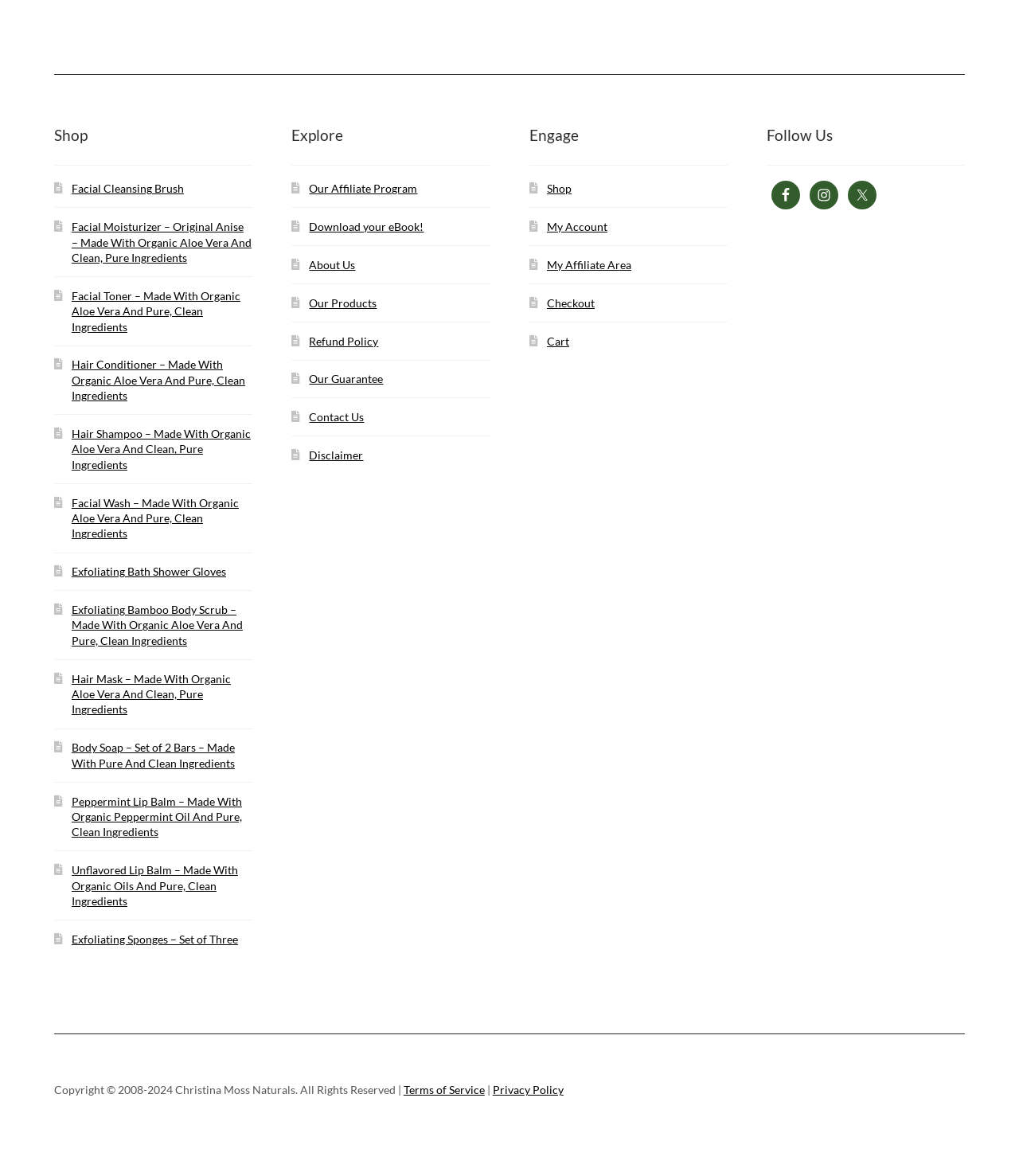Please provide the bounding box coordinates for the element that needs to be clicked to perform the instruction: "Click on Facial Cleansing Brush". The coordinates must consist of four float numbers between 0 and 1, formatted as [left, top, right, bottom].

[0.07, 0.155, 0.18, 0.166]